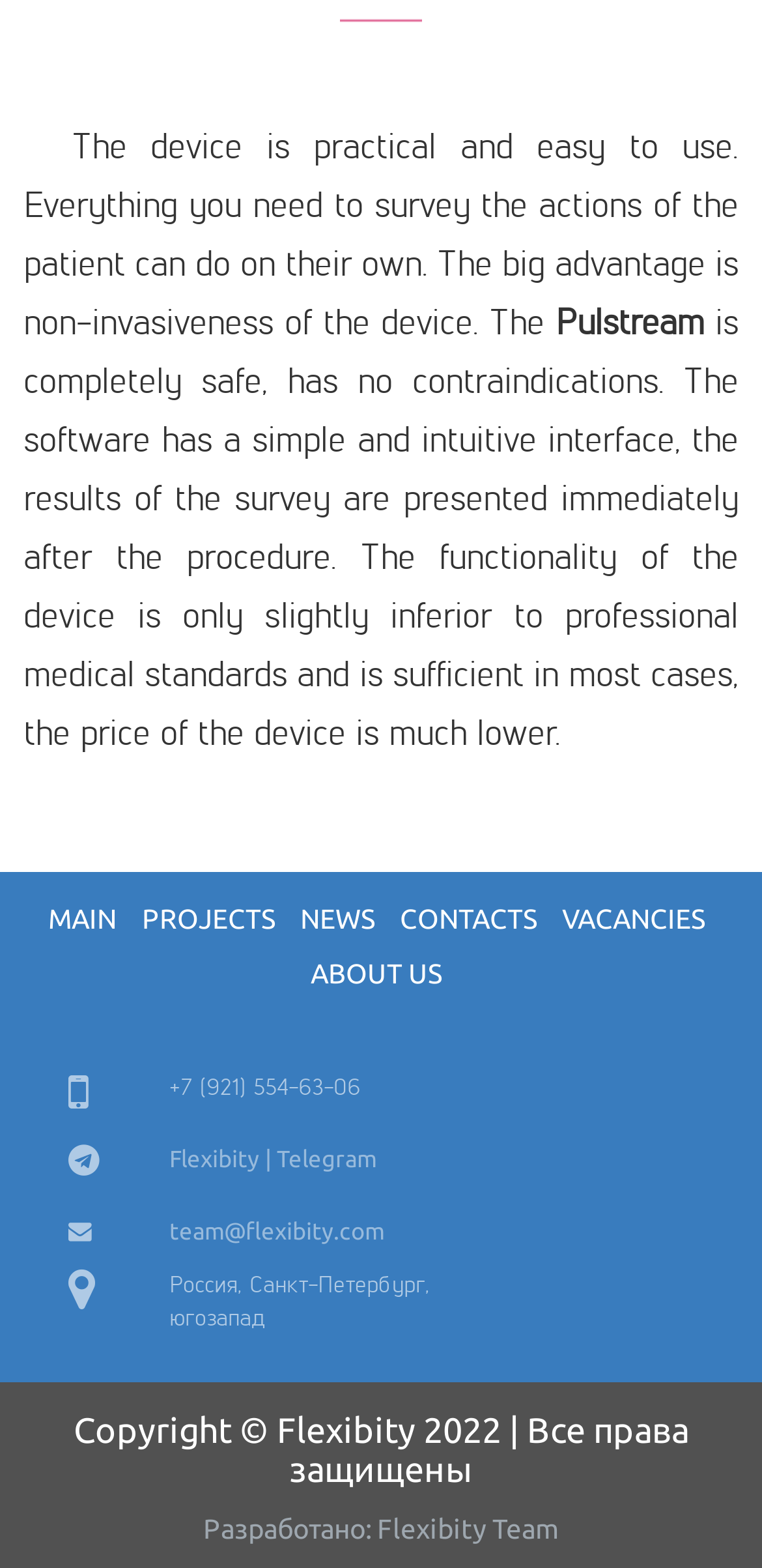Pinpoint the bounding box coordinates of the clickable element needed to complete the instruction: "view projects". The coordinates should be provided as four float numbers between 0 and 1: [left, top, right, bottom].

[0.186, 0.569, 0.36, 0.603]